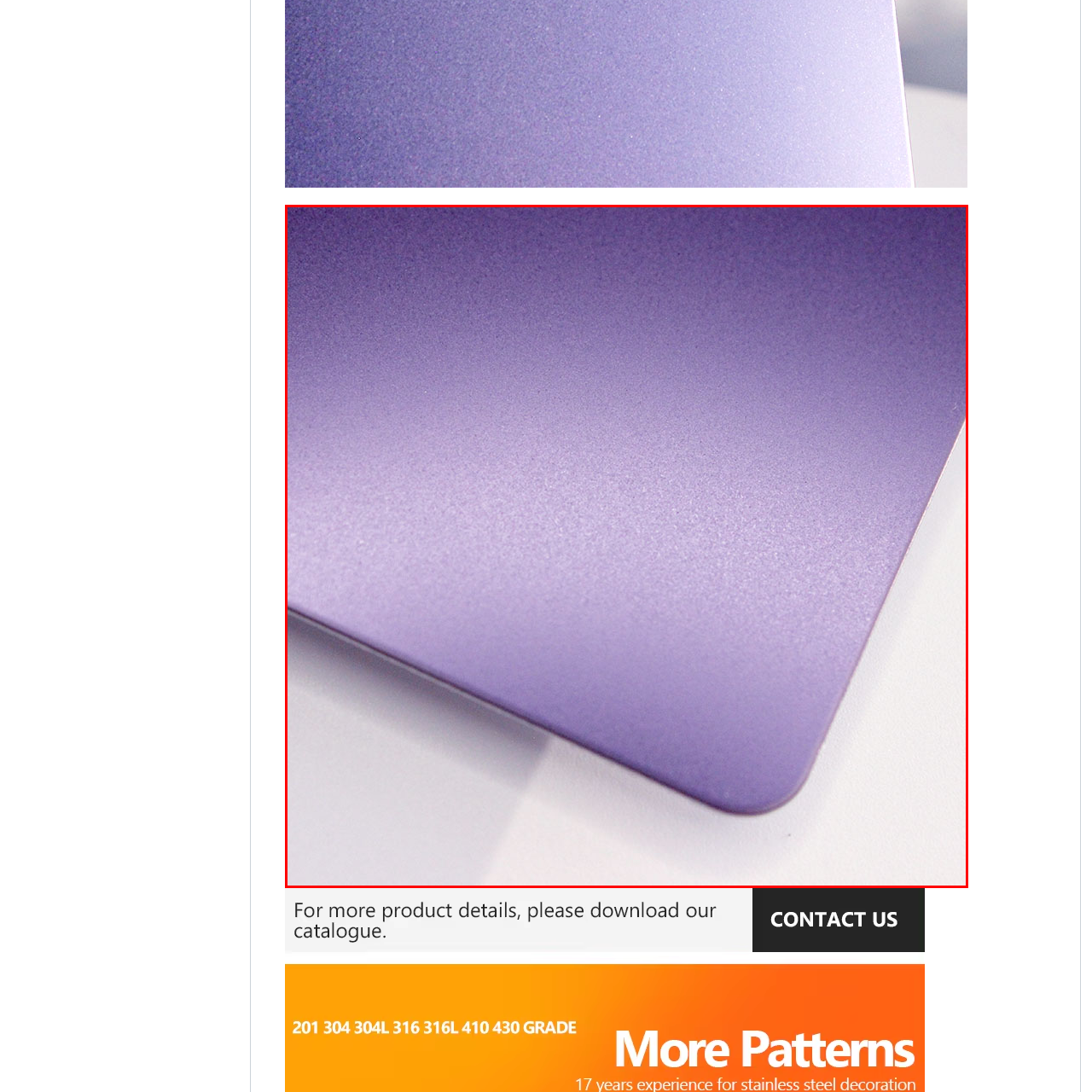What is the shape of the edges of the surface?
Inspect the image inside the red bounding box and provide a detailed answer drawing from the visual content.

The caption states that the surface has 'rounded edges', which suggests that the edges are curved rather than sharp or angular.